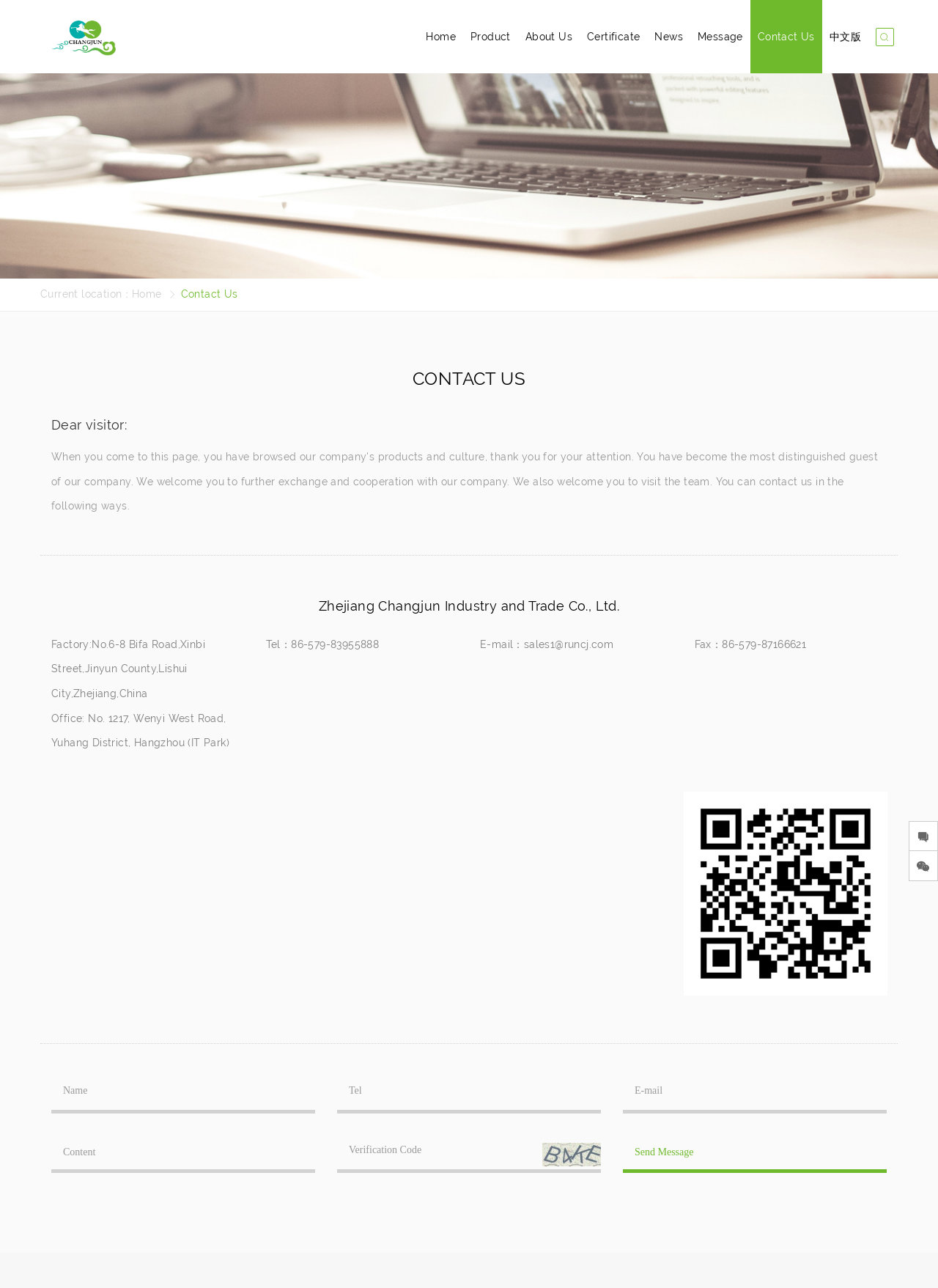Could you locate the bounding box coordinates for the section that should be clicked to accomplish this task: "Send a message".

[0.664, 0.879, 0.945, 0.911]